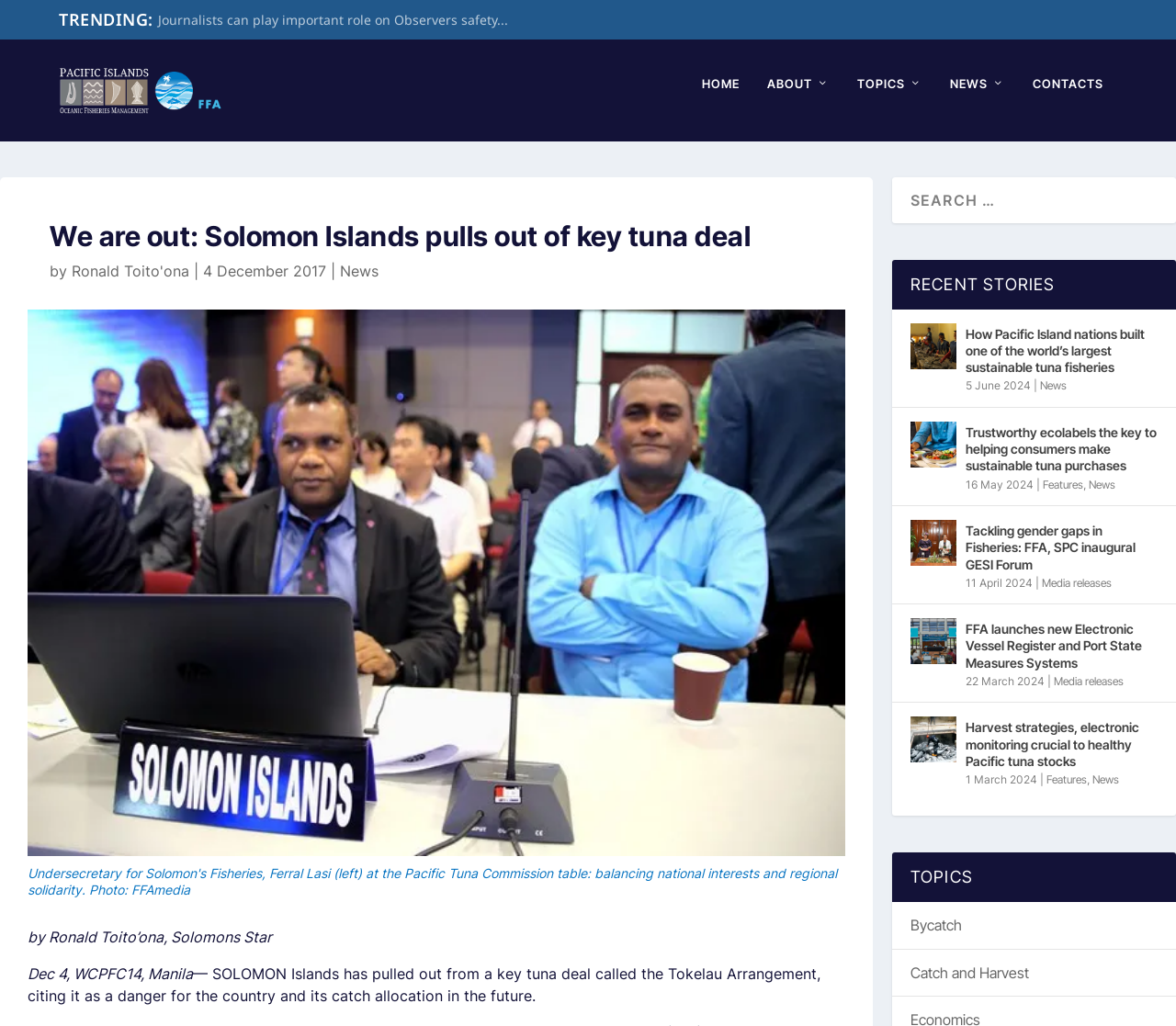Generate a thorough caption detailing the webpage content.

This webpage is about fisheries news and views, with a focus on the Pacific Islands. At the top, there is a heading "TRENDING:" followed by a link to an article about journalists playing an important role in observer safety. Below this, there is a link to the website's homepage, "FFA's TunaPacific: Fisheries news and views", accompanied by an image.

The main article is titled "We are out: Solomon Islands pulls out of key tuna deal" and is written by Ronald Toito'ona. The article is dated December 4, 2017, and is categorized under "News". Below the title, there is a brief summary of the article, which discusses the Solomon Islands' decision to pull out of the Tokelau Arrangement, citing it as a danger for the country and its catch allocation in the future.

To the right of the main article, there is a search bar and a heading "RECENT STORIES" followed by a list of four recent articles, each with an image and a brief summary. The articles are about sustainable tuna fisheries, ecolabels, gender gaps in fisheries, and electronic vessel registers.

Below the main article, there is a list of topics, including bycatch, catch and harvest, and economics, each with a link to related articles.